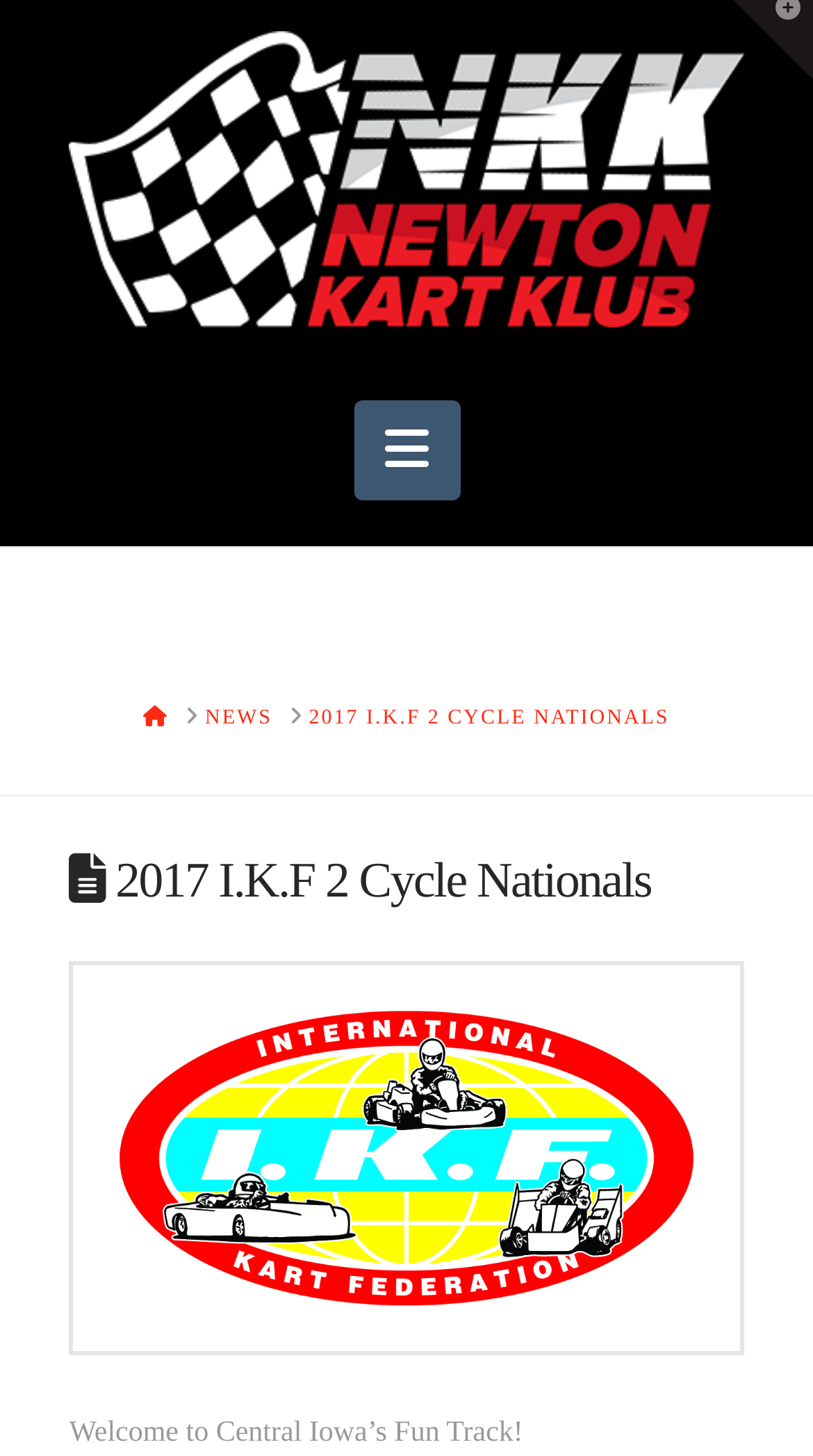Using details from the image, please answer the following question comprehensively:
How many buttons are there on the page?

I counted the number of button elements on the page, which are the 'Navigation' button and the button at the top right corner of the page.